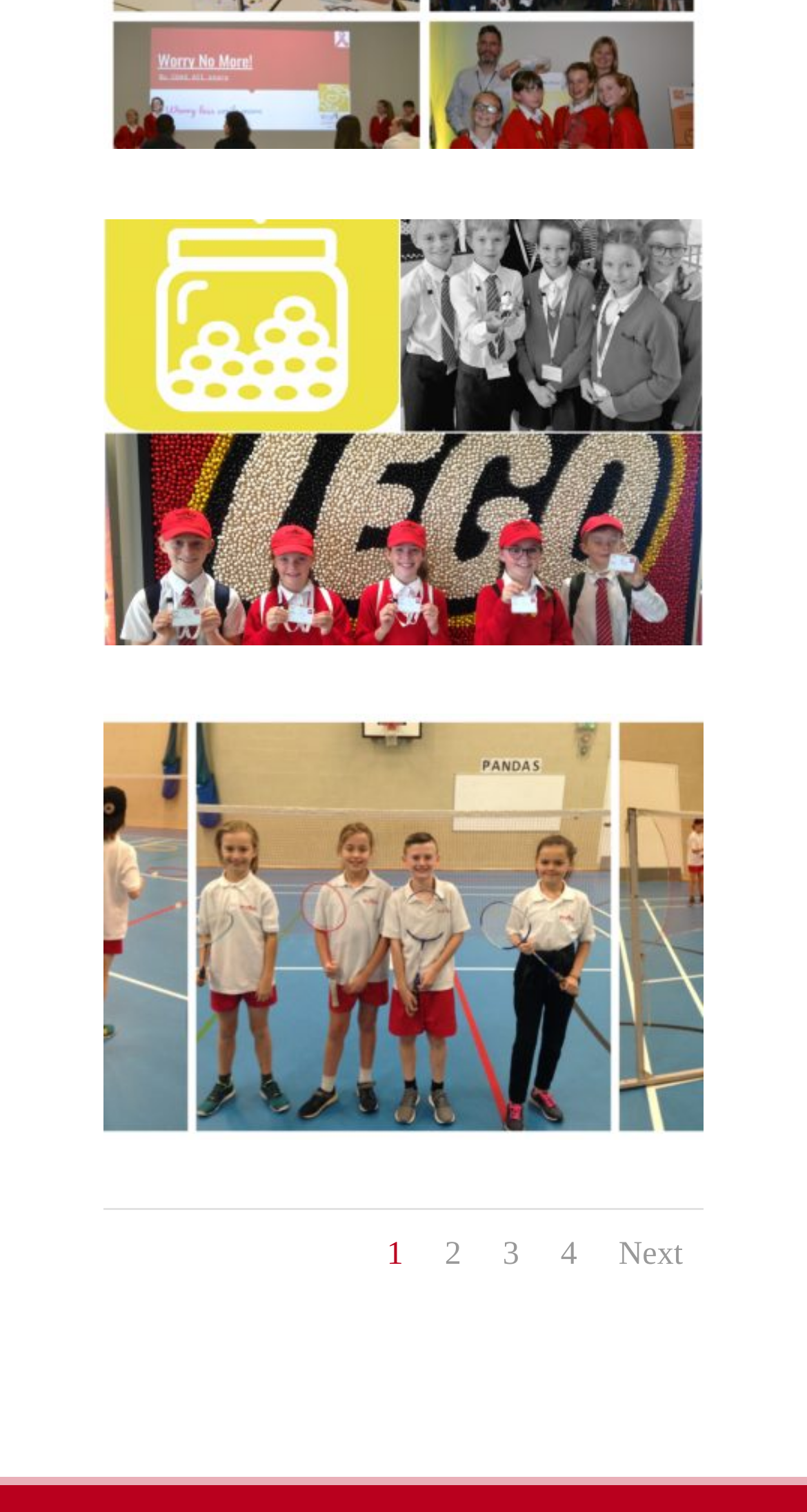How many icons are there on the webpage?
We need a detailed and exhaustive answer to the question. Please elaborate.

There are three links with the same icon '' which appears three times on the webpage, indicating that there are three icons on the webpage.